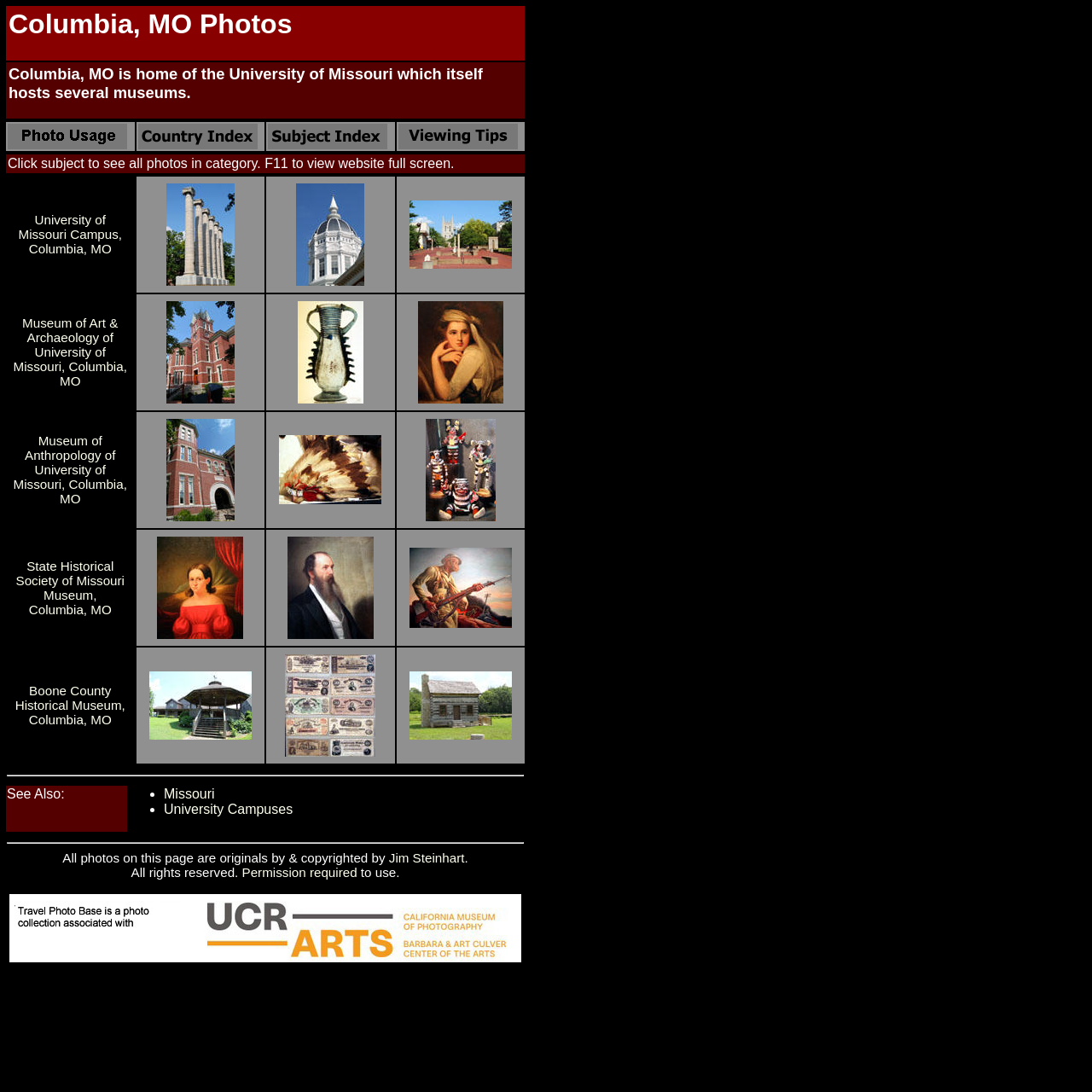Offer an in-depth caption of the entire webpage.

This webpage is a visual travel guide for Columbia, Missouri, featuring a collection of photographs and images related to the city's attractions and landmarks. At the top of the page, there is a heading that reads "Columbia, MO Photos" followed by a brief description of the city, mentioning the University of Missouri and its museums.

Below the heading, there are several rows of grid cells, each containing a link to a specific photo or image. The images are arranged in a grid-like structure, with four columns and multiple rows. Each image is accompanied by a brief description of the subject, including the location and a short caption.

The images depict various attractions and landmarks in Columbia, including the University of Missouri campus, museums, and historical buildings. There are also images of artwork and artifacts on display at the museums, such as paintings and sculptures.

The layout of the page is organized and easy to navigate, with clear headings and concise descriptions of each image. The images are arranged in a logical order, with related images grouped together. Overall, the webpage provides a visual tour of Columbia, Missouri, highlighting its cultural and historical attractions.